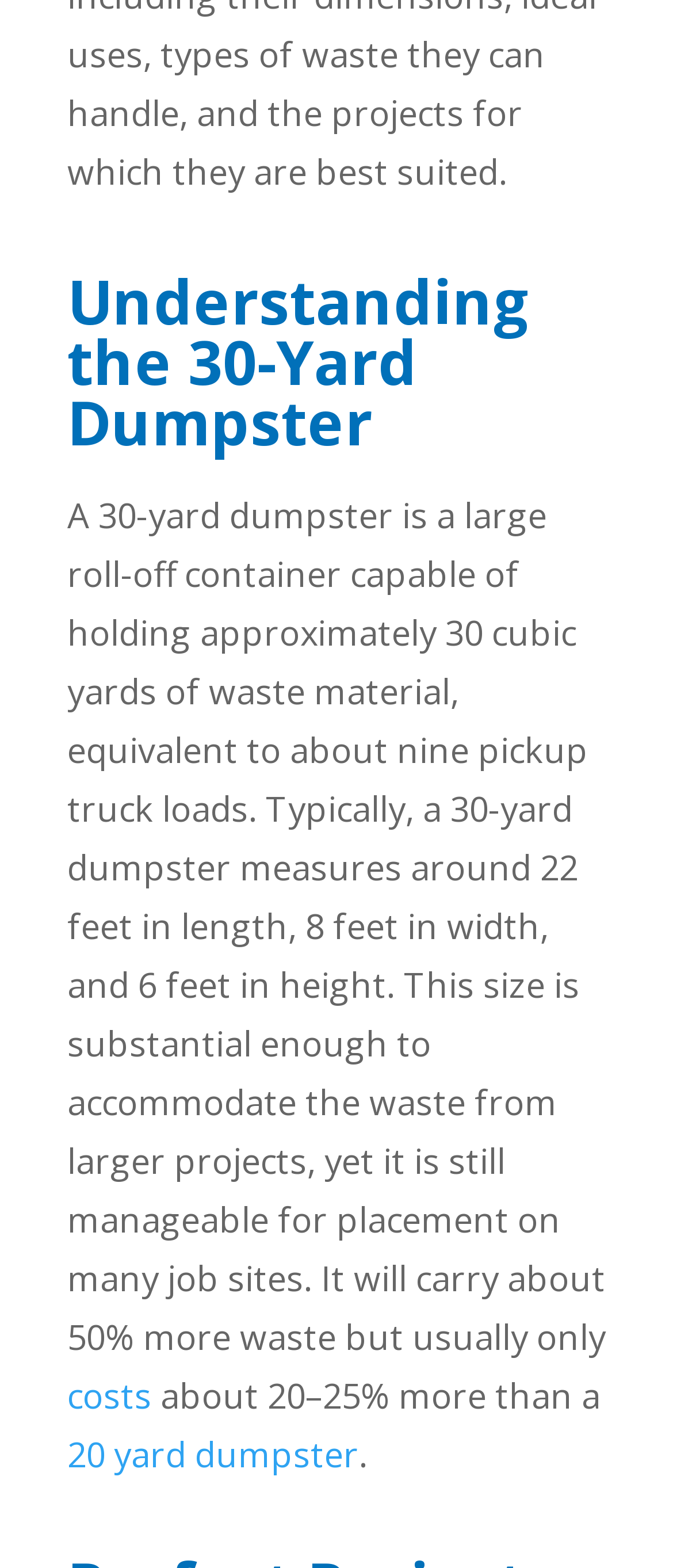What is the approximate length of a 30-yard dumpster?
Based on the image, answer the question with a single word or brief phrase.

22 feet